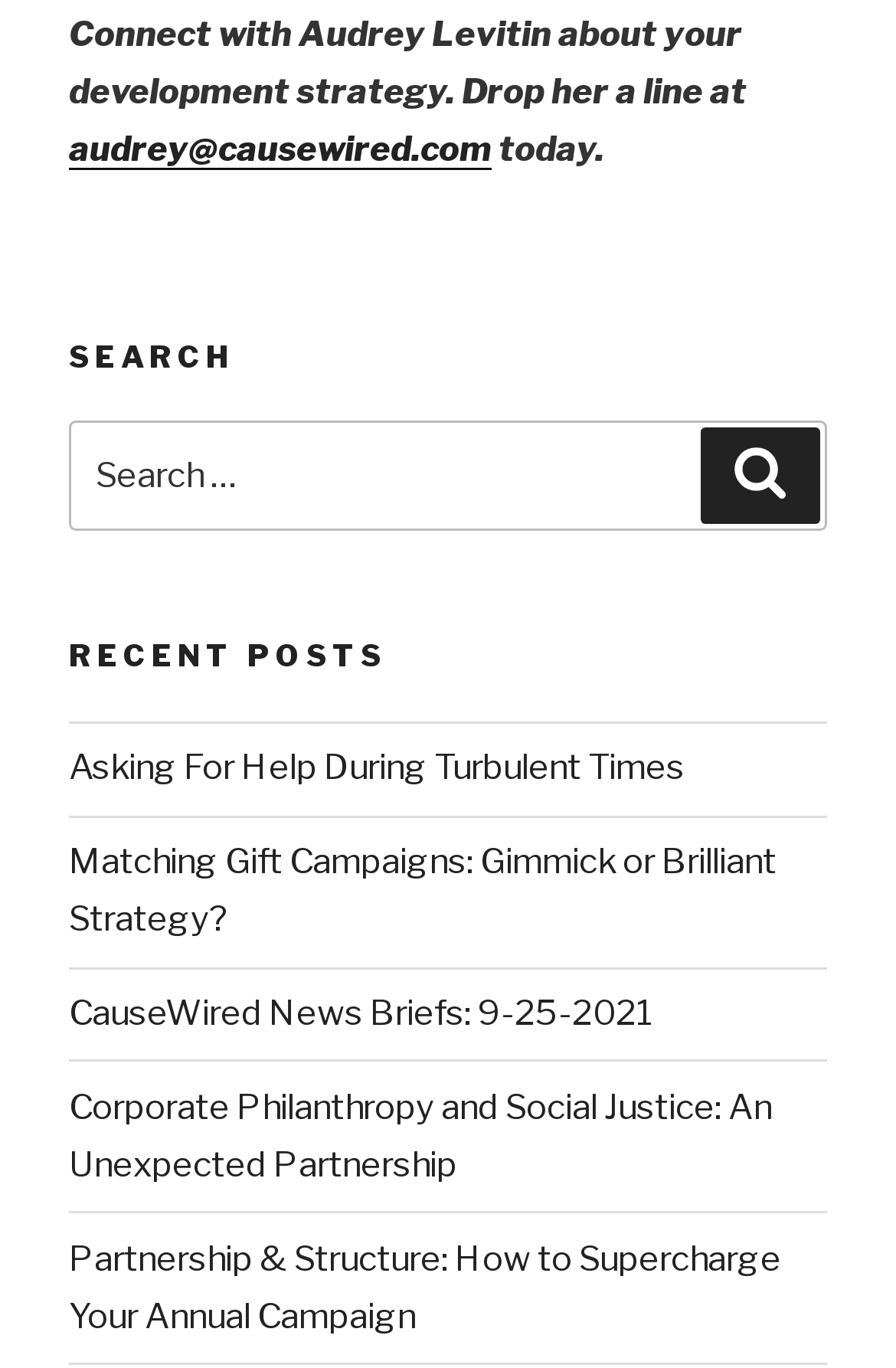What is the email address to contact Audrey Levitin?
Examine the image closely and answer the question with as much detail as possible.

The email address can be found in the top section of the webpage, where it says 'Connect with Audrey Levitin about your development strategy. Drop her a line at' followed by the email address 'audrey@causewired.com'.